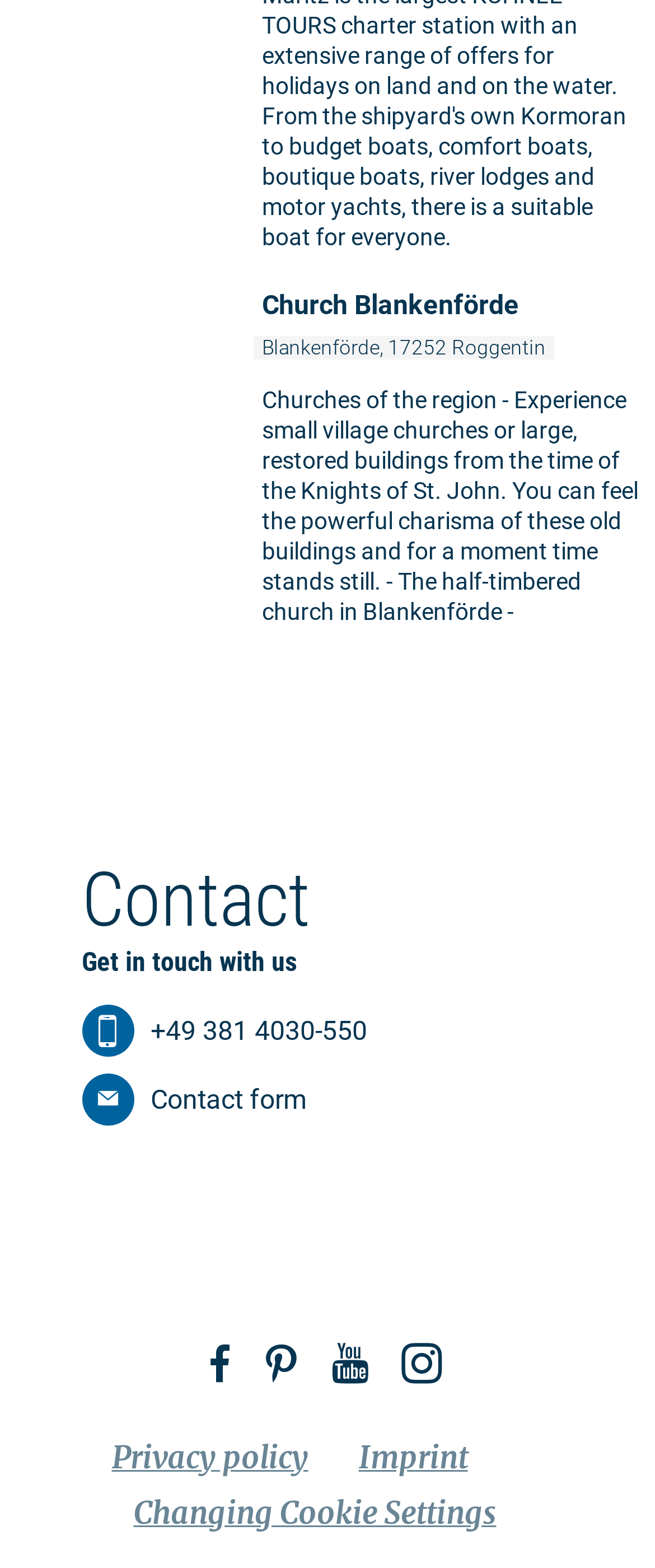Using the provided element description, identify the bounding box coordinates as (top-left x, top-left y, bottom-right x, bottom-right y). Ensure all values are between 0 and 1. Description: Read more: "Church Blankenförde"

[0.0, 0.173, 1.0, 0.41]